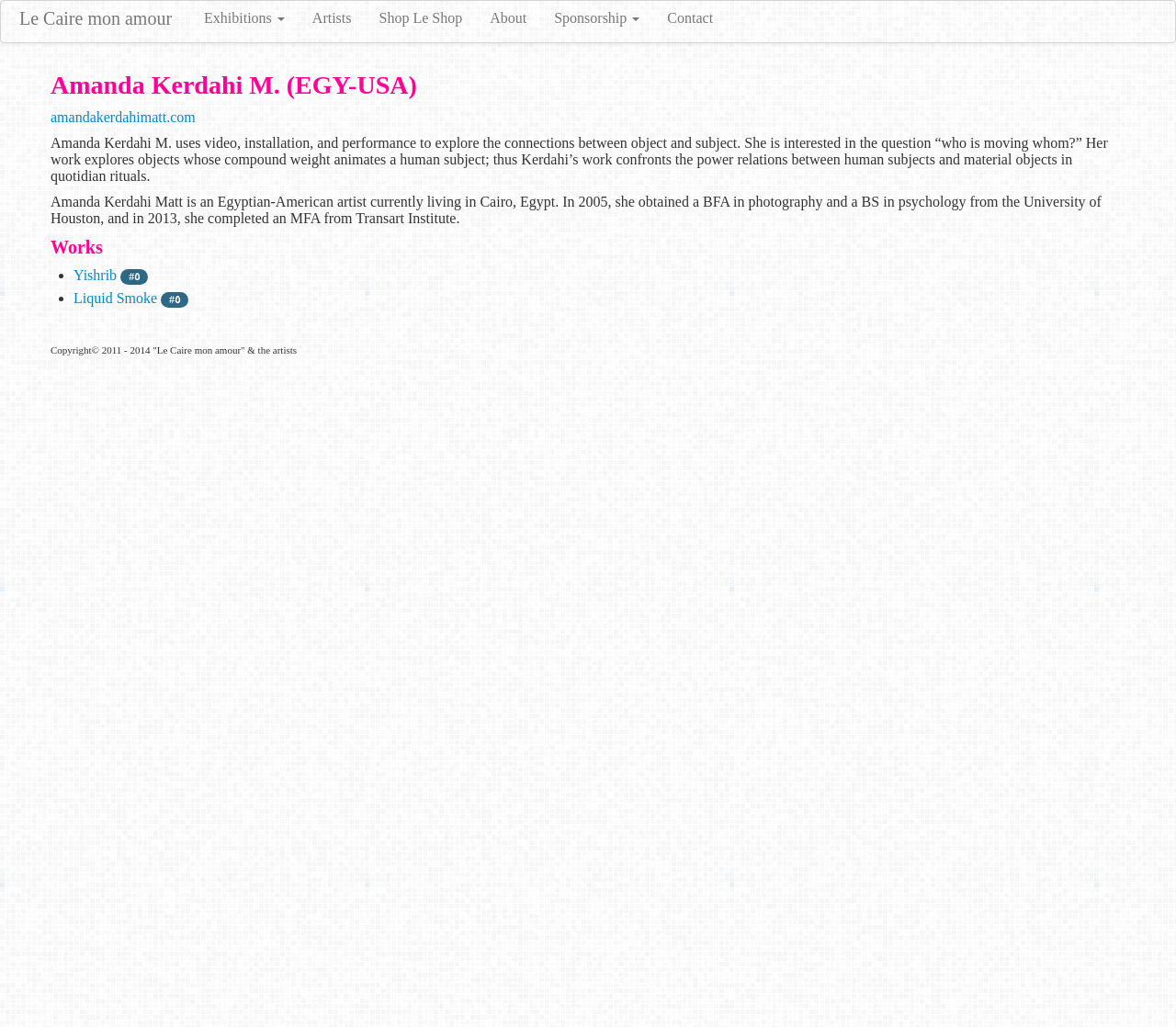Please identify the bounding box coordinates of the clickable region that I should interact with to perform the following instruction: "go to exhibitions". The coordinates should be expressed as four float numbers between 0 and 1, i.e., [left, top, right, bottom].

[0.162, 0.001, 0.254, 0.035]